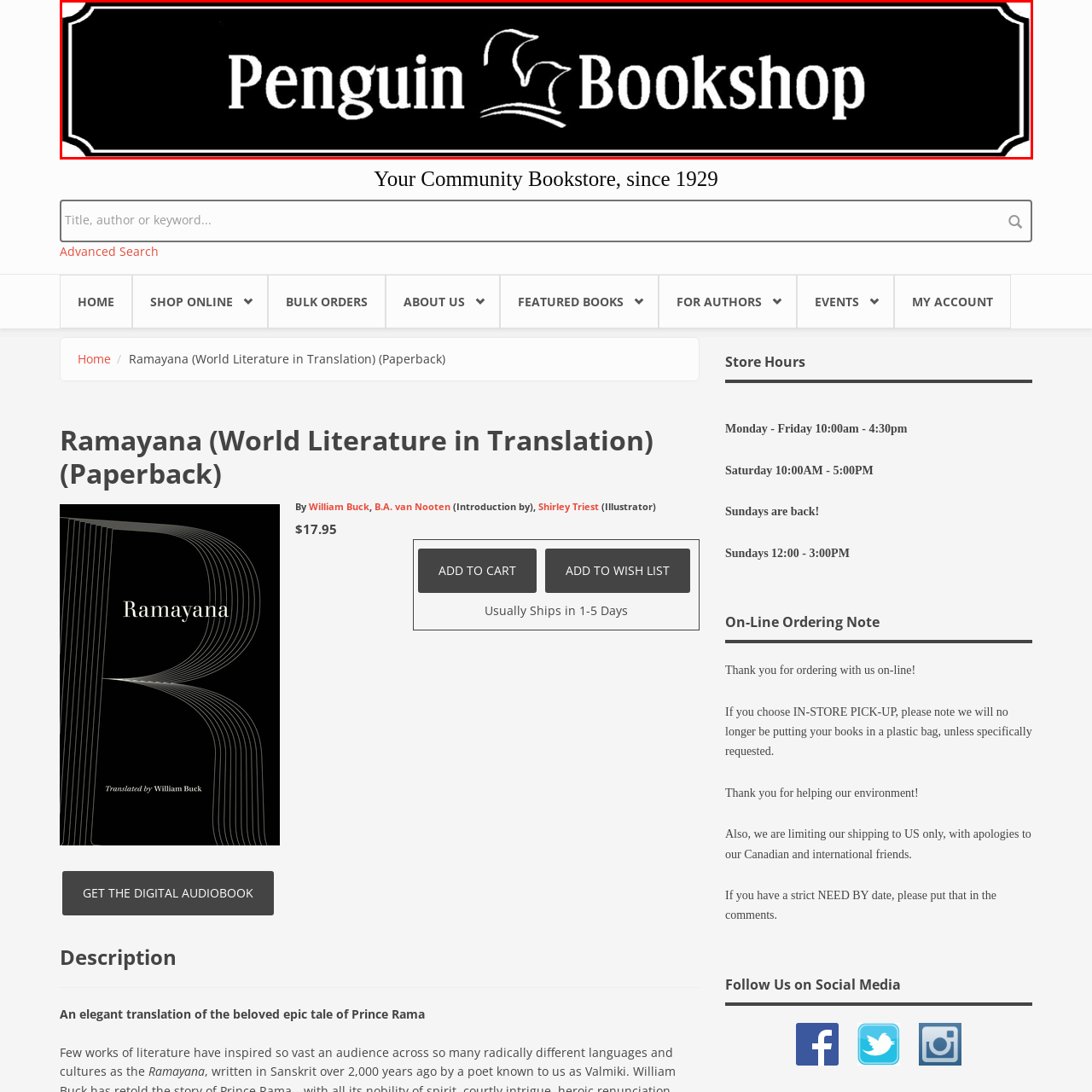Examine the content inside the red boundary in the image and give a detailed response to the following query: What is the shape depicted above the shop's name?

According to the caption, above the shop's name, there is a stylized depiction of a penguin, which emphasizes the bookstore's unique character.